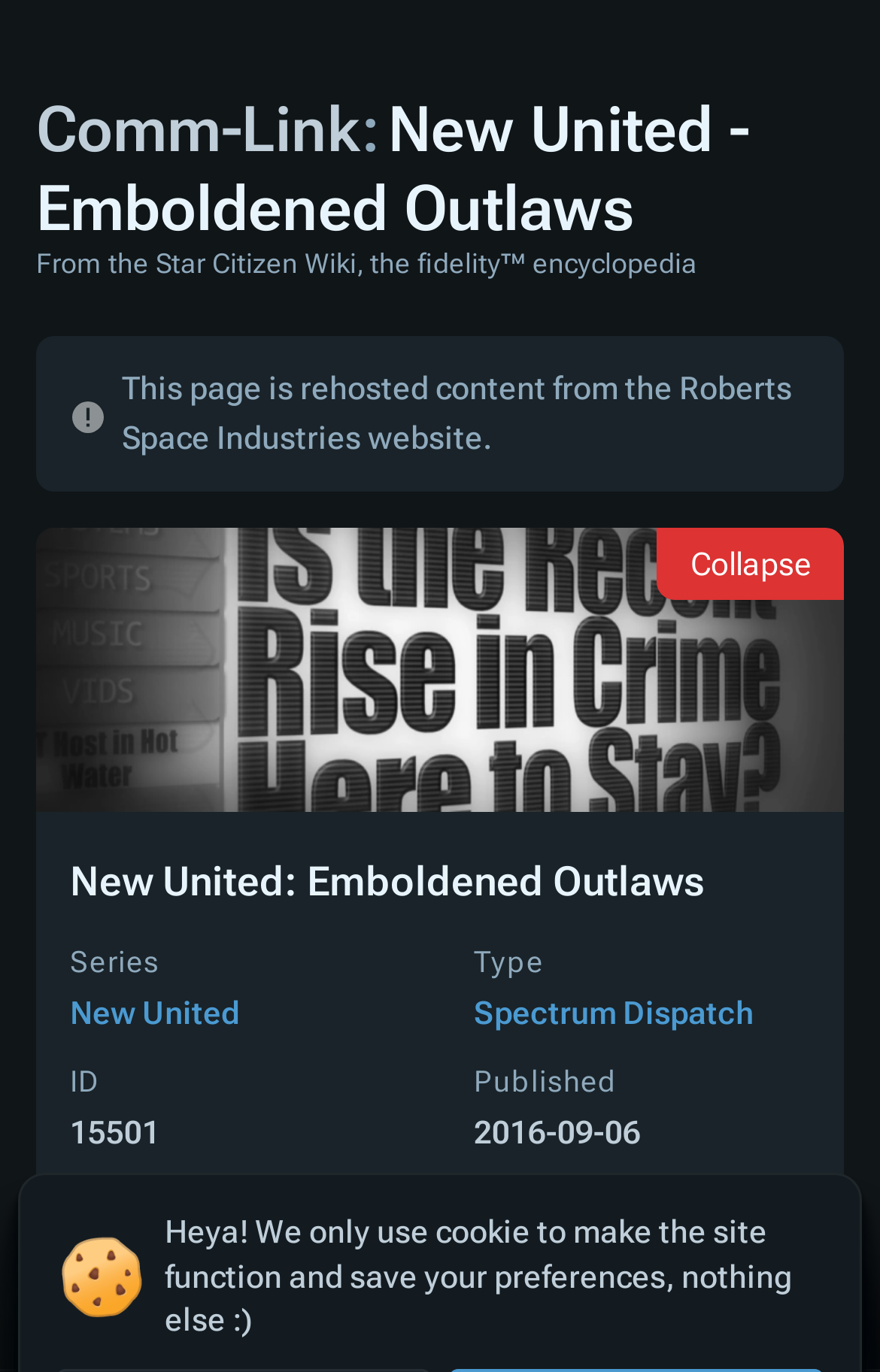Please identify the bounding box coordinates for the region that you need to click to follow this instruction: "Sign in to edit the page".

[0.538, 0.907, 0.641, 0.973]